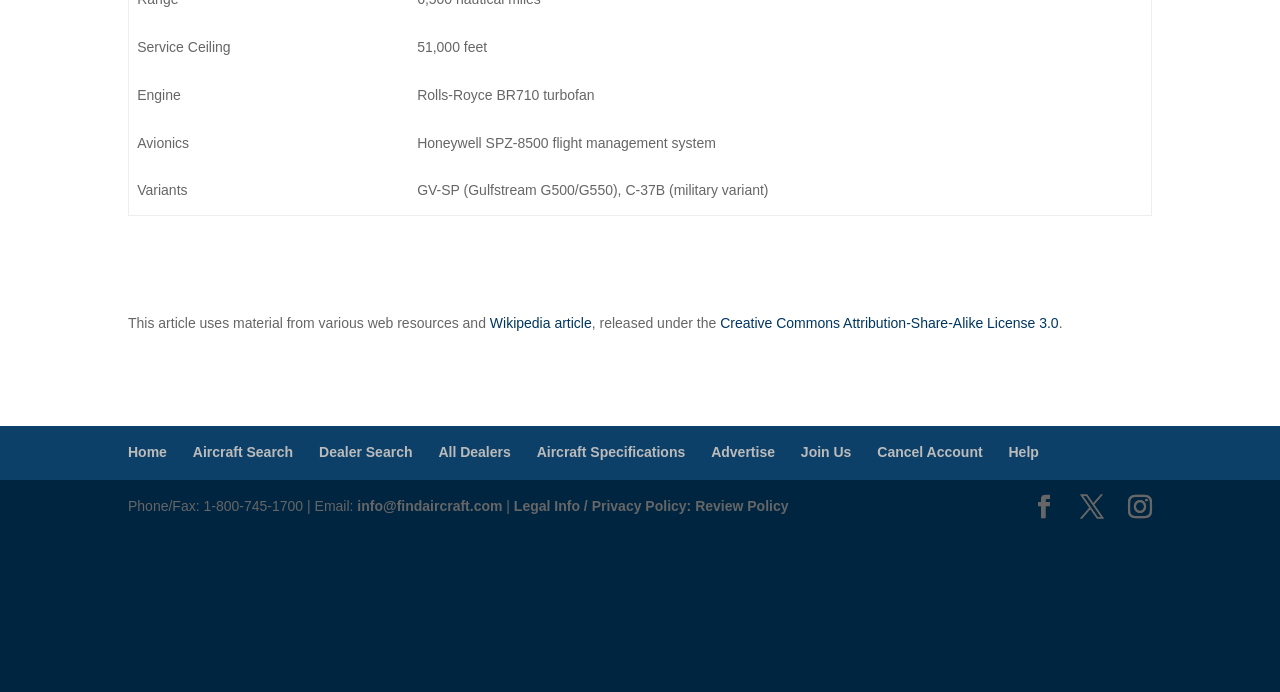Locate the bounding box coordinates of the area you need to click to fulfill this instruction: 'View all Gulfstream V aircraft for sale'. The coordinates must be in the form of four float numbers ranging from 0 to 1: [left, top, right, bottom].

[0.344, 0.334, 0.656, 0.407]